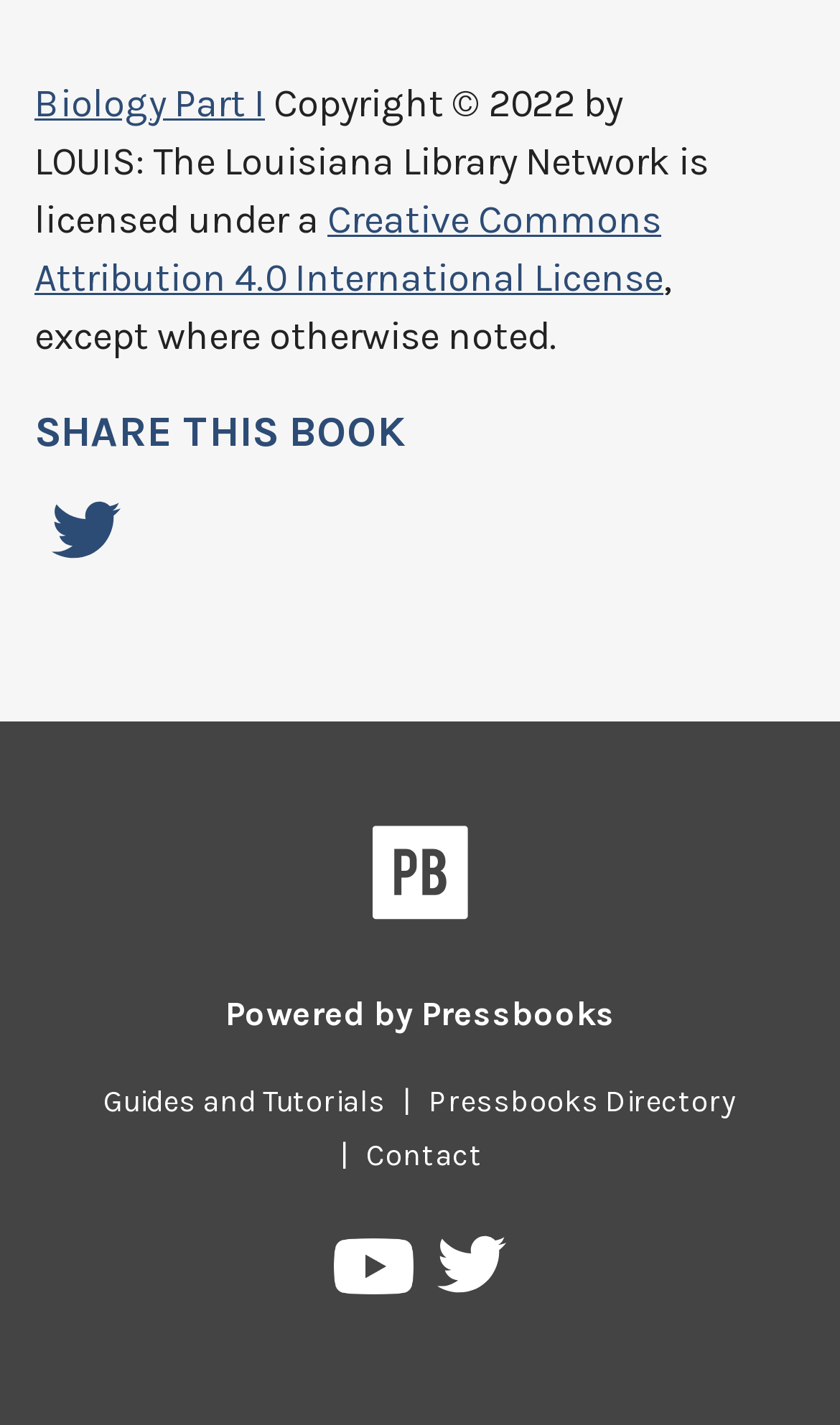Find the bounding box coordinates of the element to click in order to complete the given instruction: "Share on Twitter."

[0.041, 0.351, 0.164, 0.41]